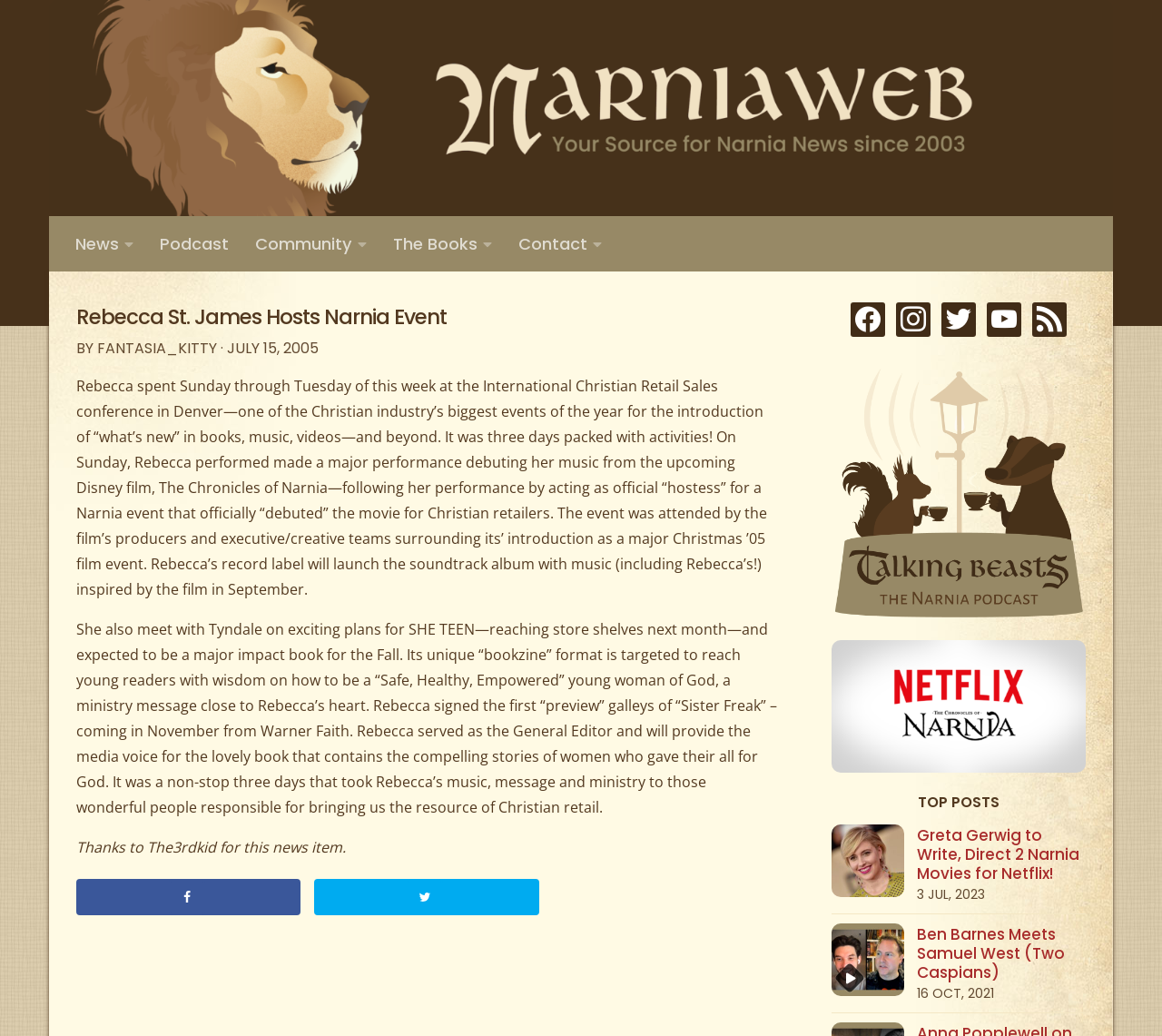Please give a concise answer to this question using a single word or phrase: 
What is the format of the book SHE TEEN?

Bookzine